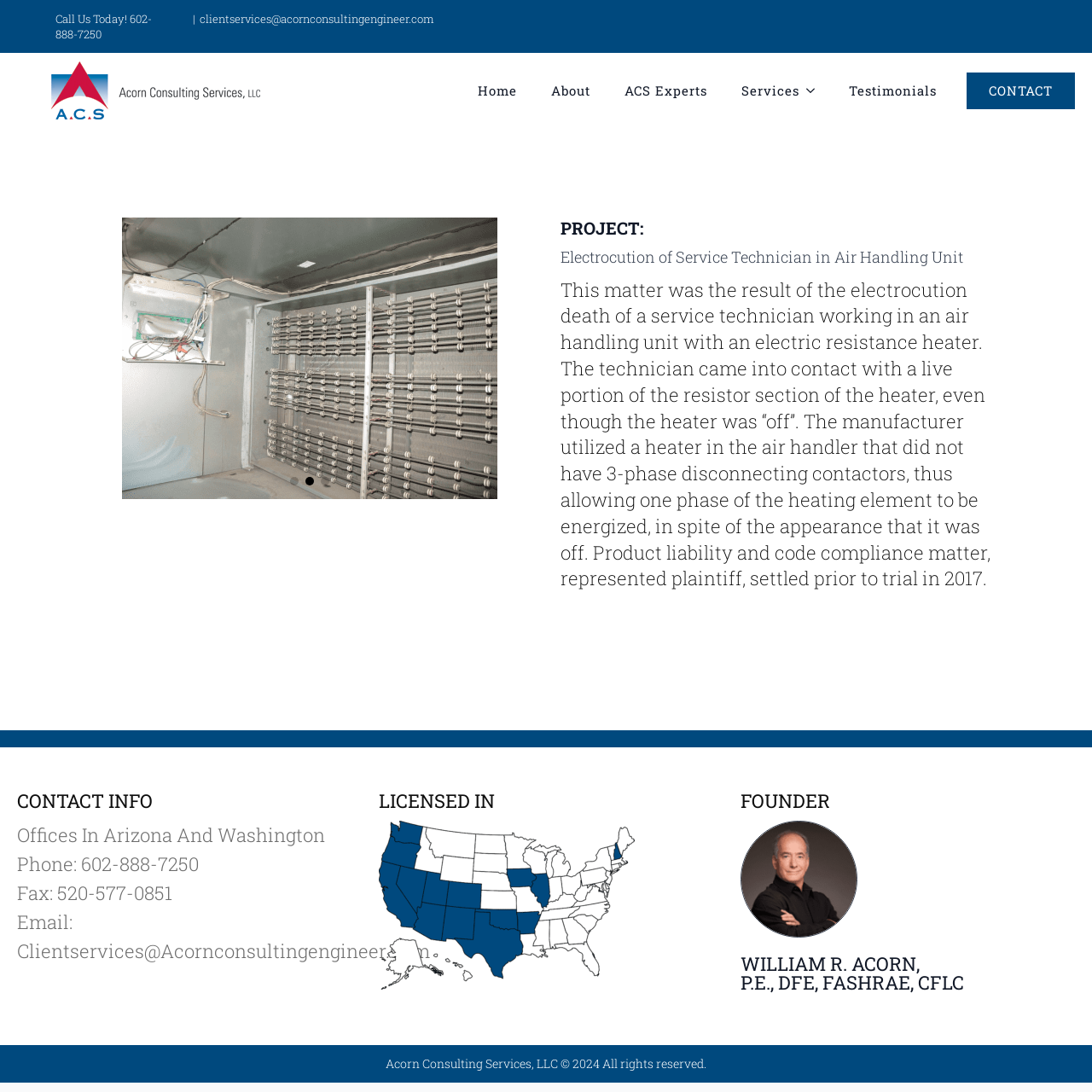Find the bounding box coordinates of the clickable element required to execute the following instruction: "View services". Provide the coordinates as four float numbers between 0 and 1, i.e., [left, top, right, bottom].

[0.663, 0.062, 0.732, 0.105]